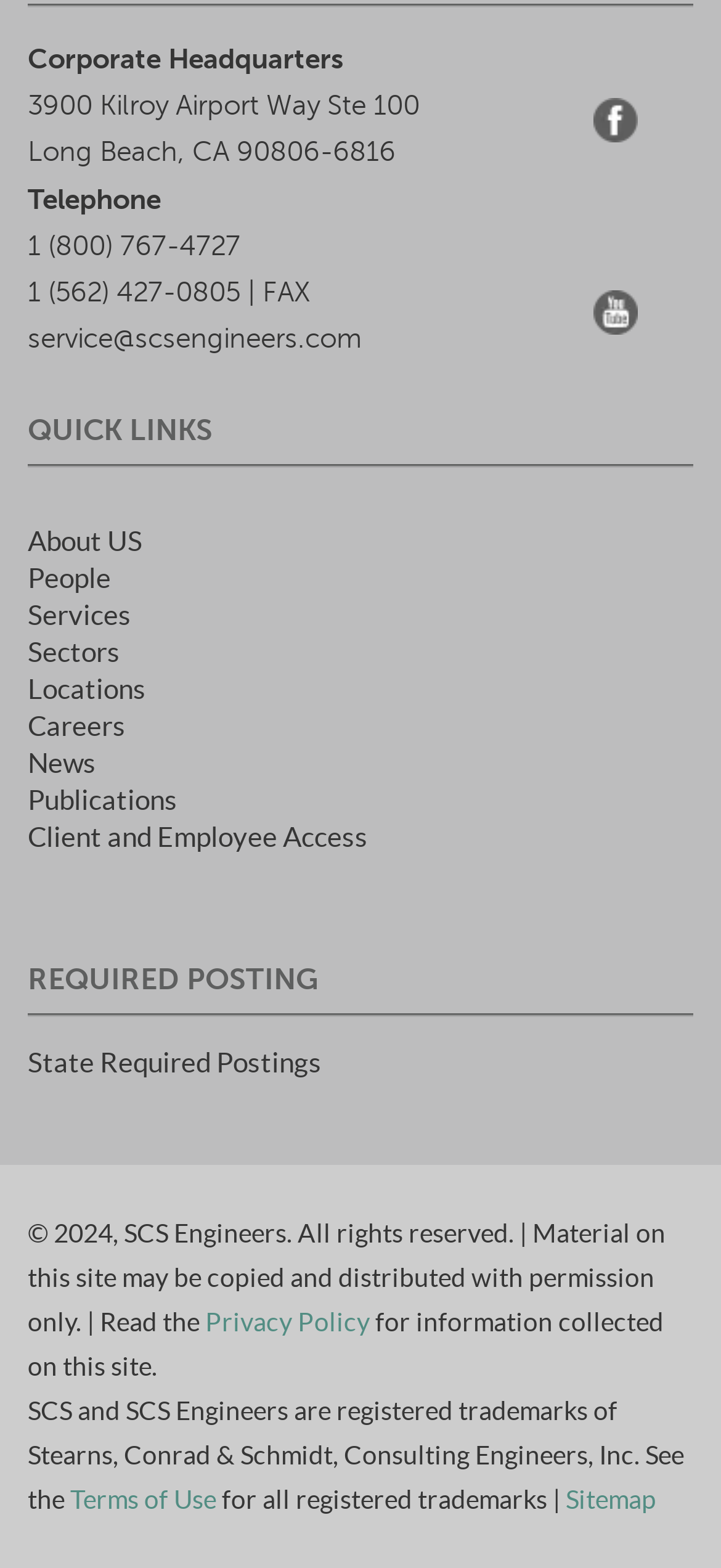Find the bounding box coordinates of the clickable region needed to perform the following instruction: "Visit the 'About US' page". The coordinates should be provided as four float numbers between 0 and 1, i.e., [left, top, right, bottom].

[0.038, 0.335, 0.197, 0.355]